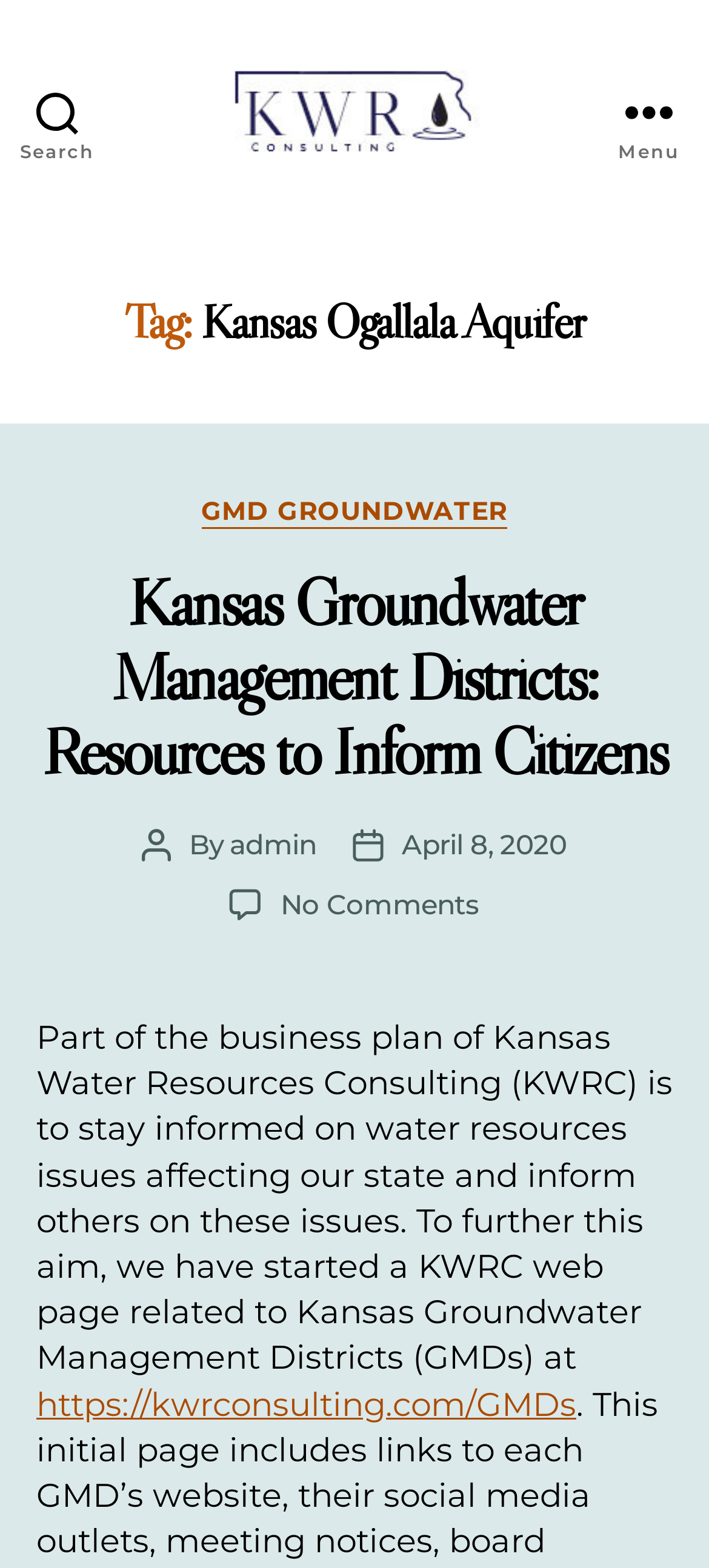Find the bounding box coordinates for the element that must be clicked to complete the instruction: "Search the website". The coordinates should be four float numbers between 0 and 1, indicated as [left, top, right, bottom].

[0.0, 0.0, 0.162, 0.143]